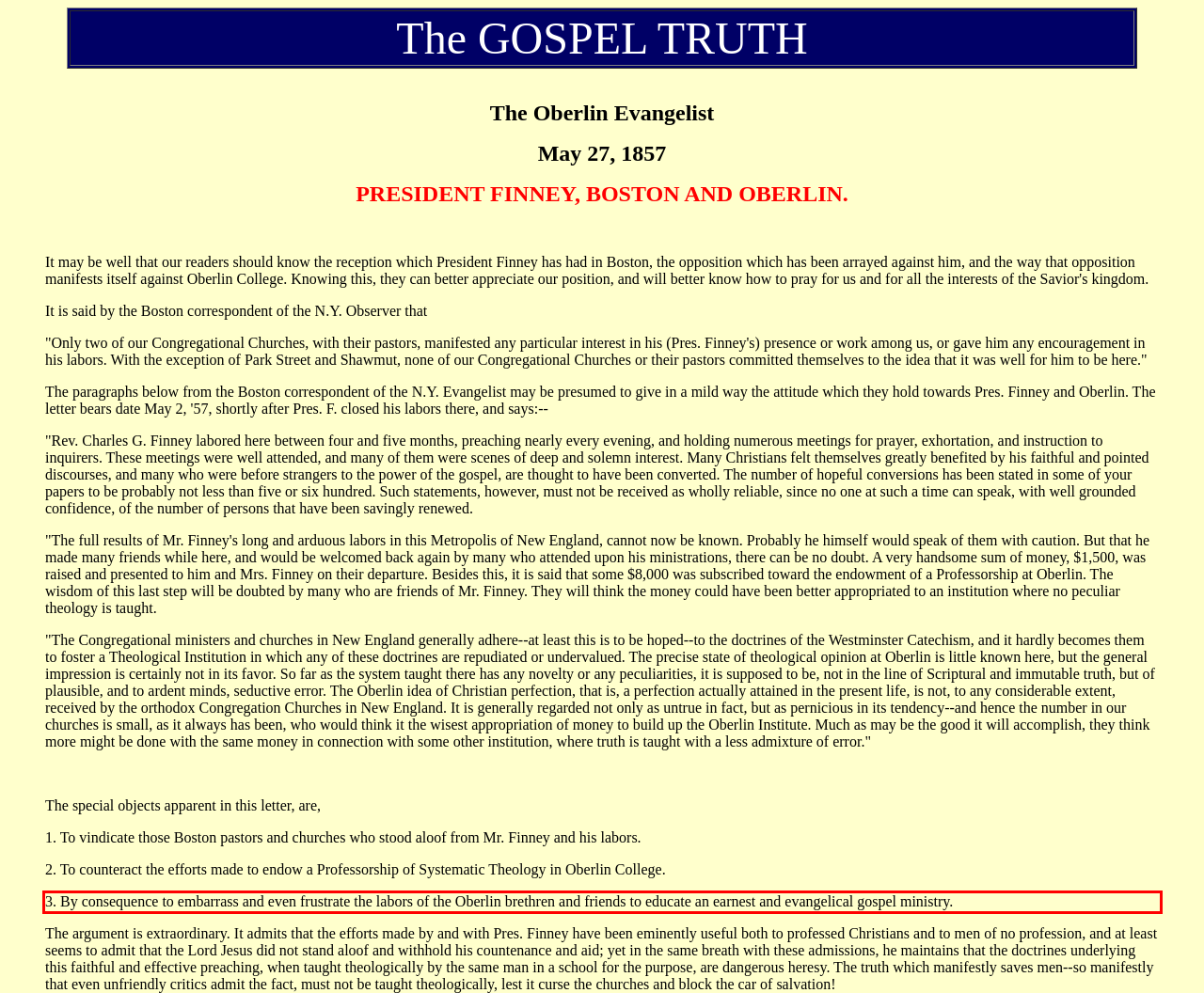Identify the text inside the red bounding box on the provided webpage screenshot by performing OCR.

3. By consequence to embarrass and even frustrate the labors of the Oberlin brethren and friends to educate an earnest and evangelical gospel ministry.